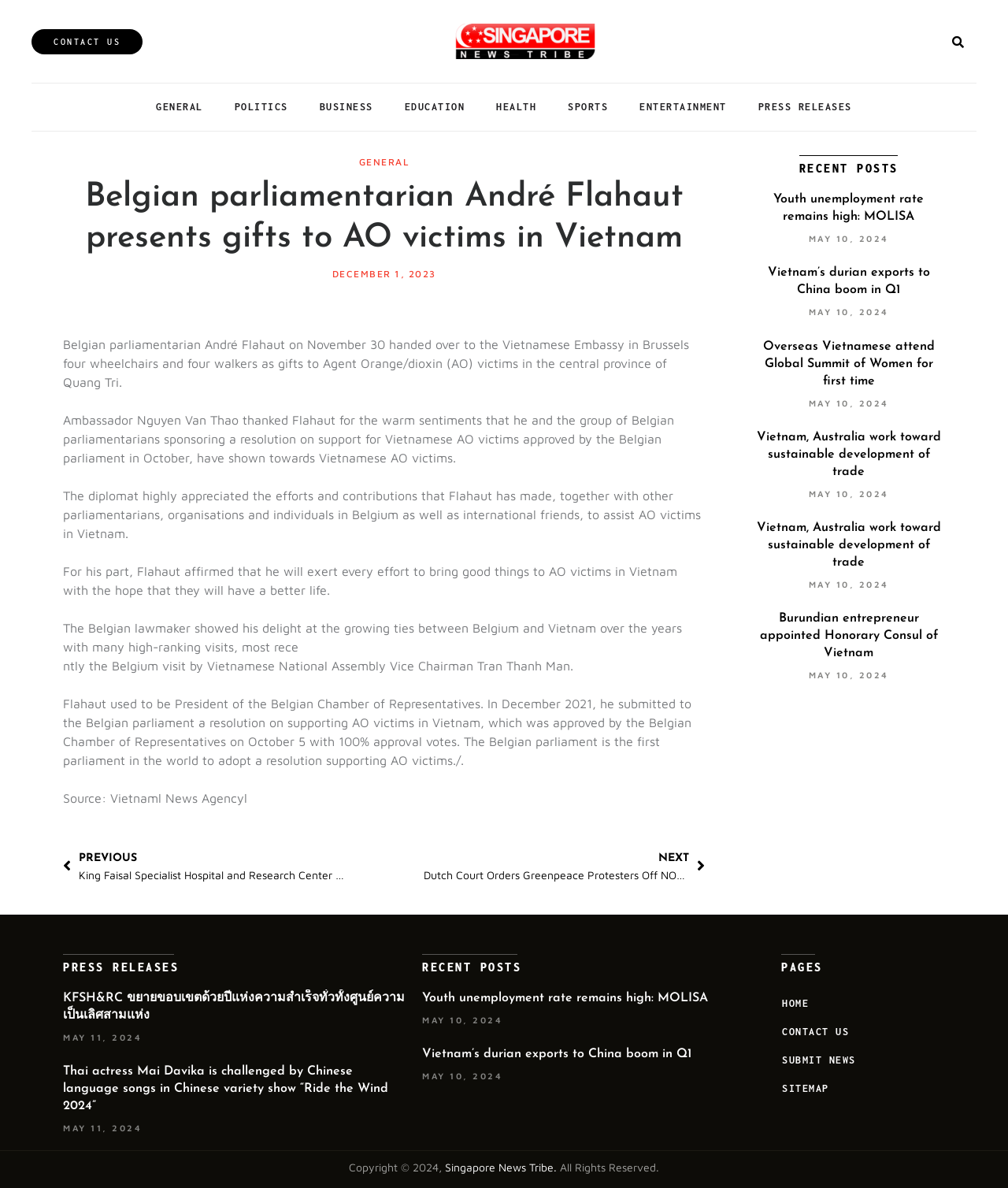How many categories are there in the top menu?
Please provide a comprehensive answer based on the contents of the image.

I counted the number of links in the top menu, which are 'GENERAL', 'POLITICS', 'BUSINESS', 'EDUCATION', 'HEALTH', 'SPORTS', and 'ENTERTAINMENT', so there are 7 categories.